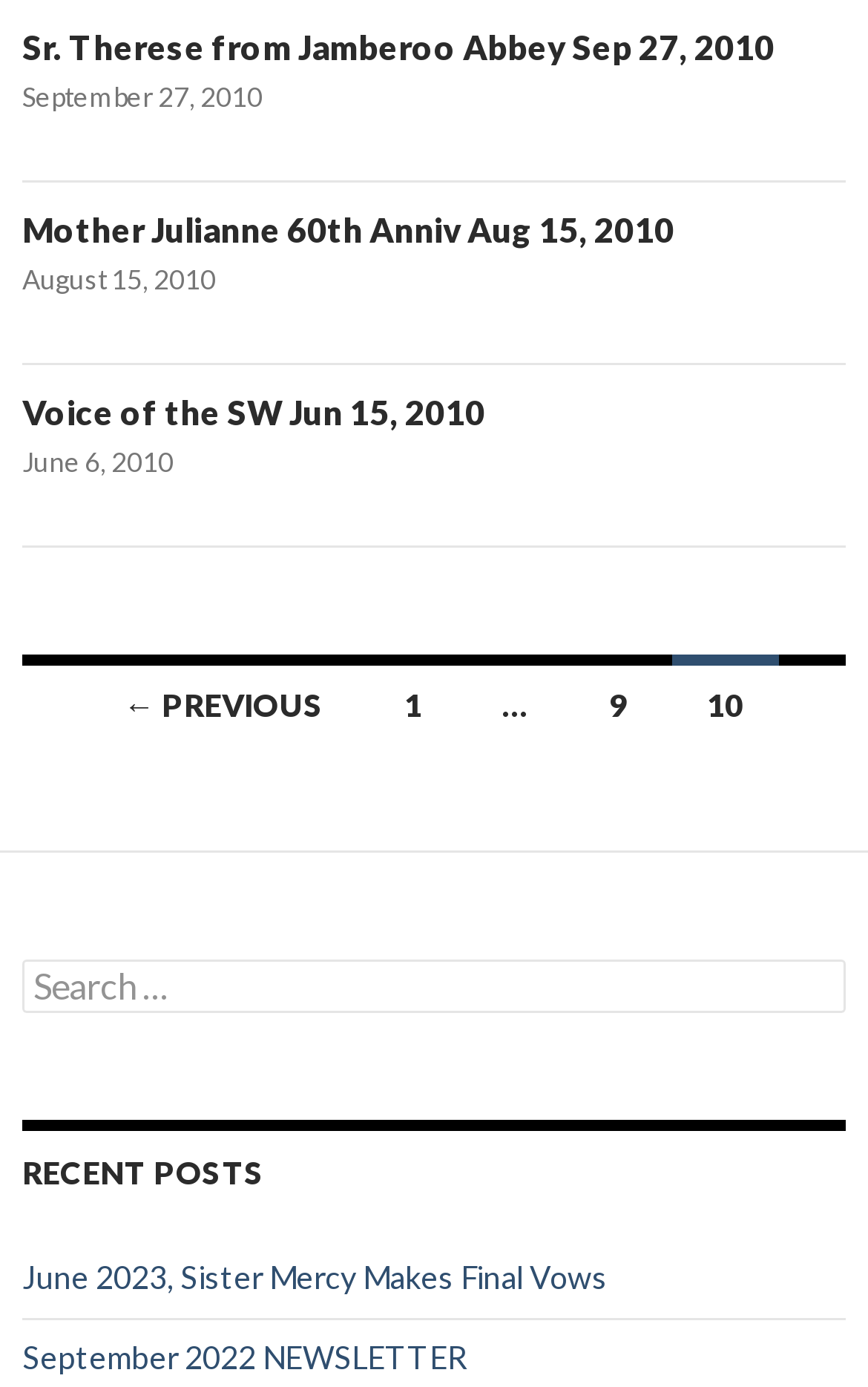Provide the bounding box coordinates for the UI element that is described as: "September 2022 NEWSLETTER".

[0.026, 0.964, 0.538, 0.992]